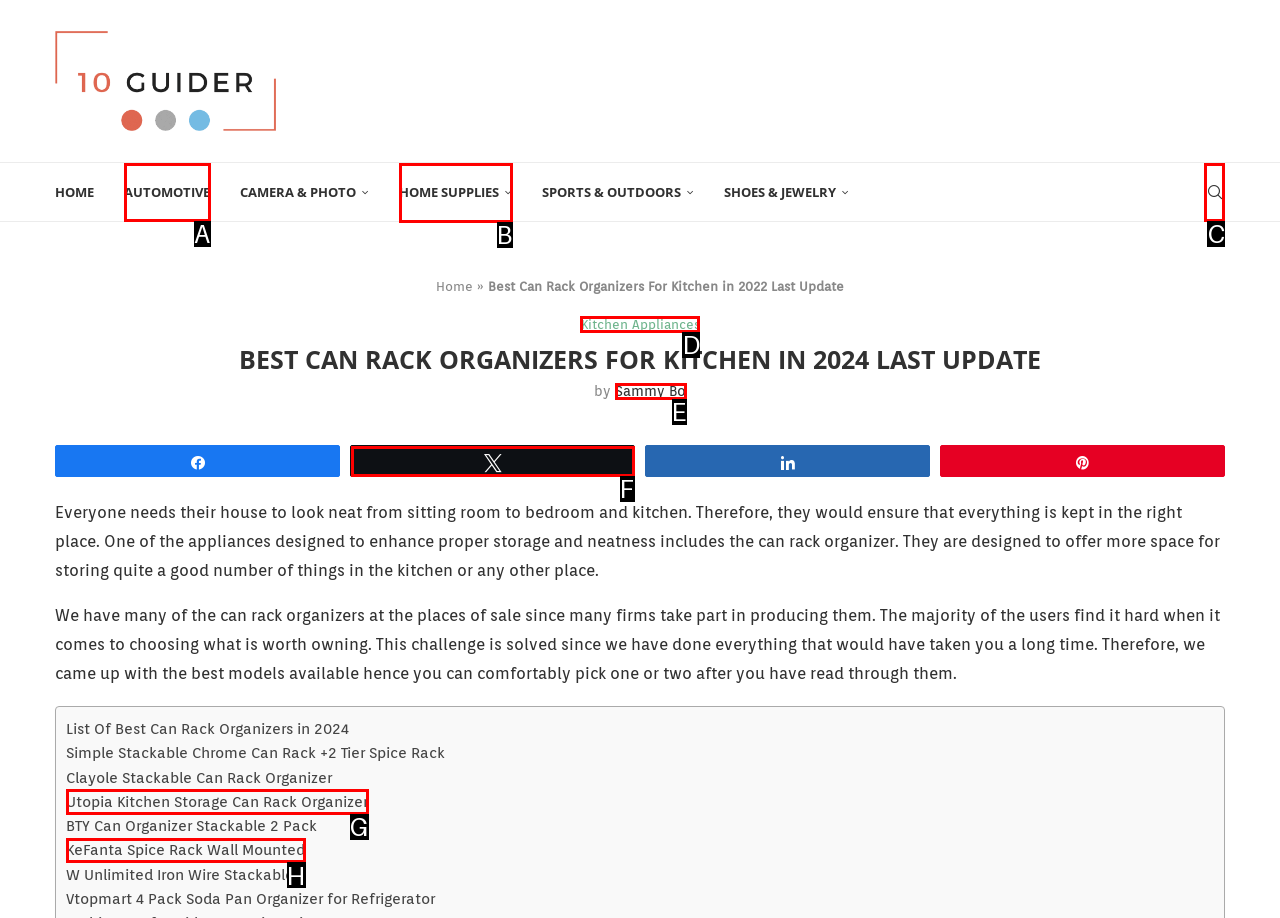To achieve the task: Search for something, which HTML element do you need to click?
Respond with the letter of the correct option from the given choices.

C